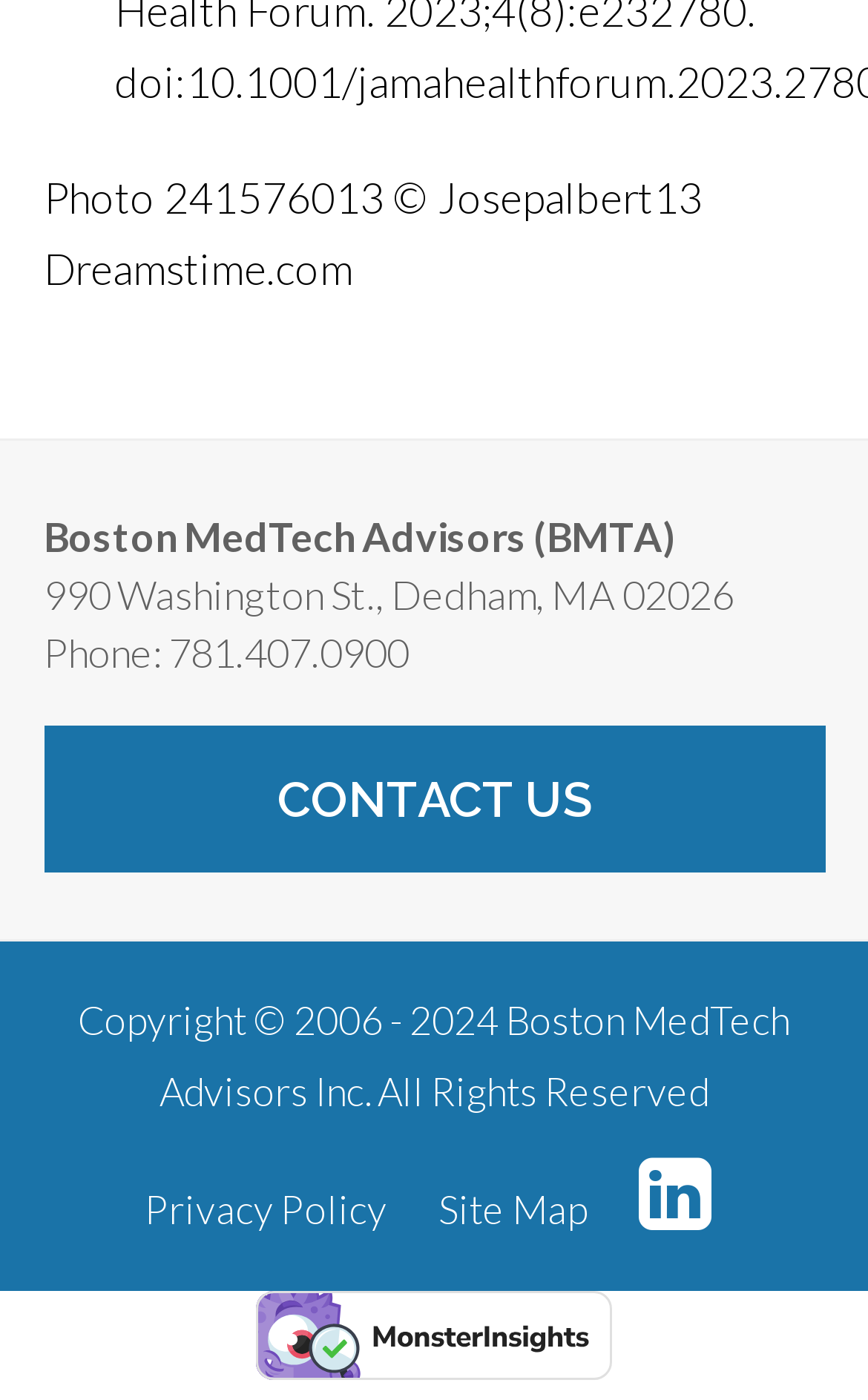What is the phone number of the company?
Based on the image, answer the question with a single word or brief phrase.

781.407.0900